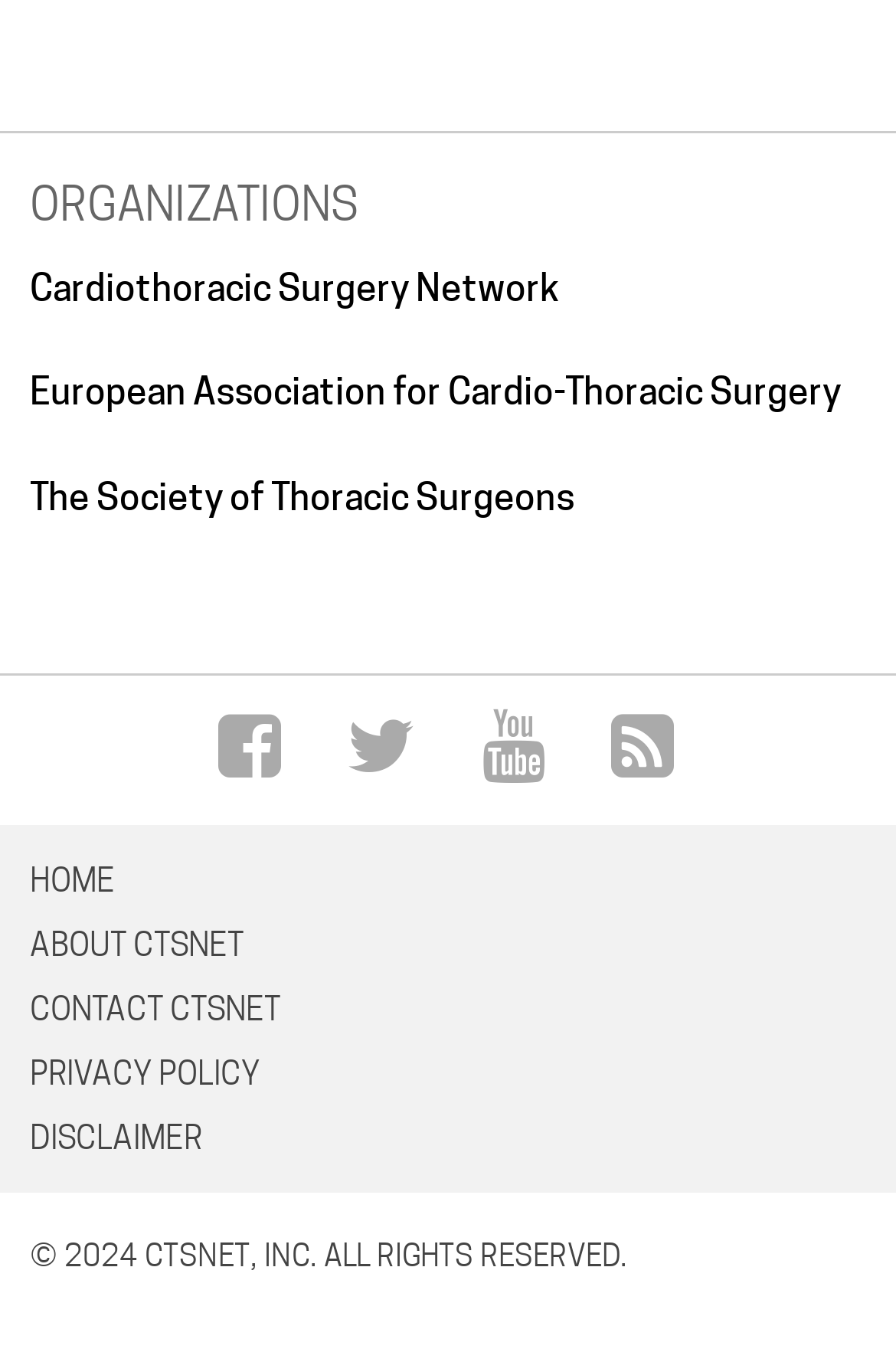Determine the bounding box coordinates of the region to click in order to accomplish the following instruction: "read DISCLAIMER". Provide the coordinates as four float numbers between 0 and 1, specifically [left, top, right, bottom].

[0.033, 0.822, 0.226, 0.849]